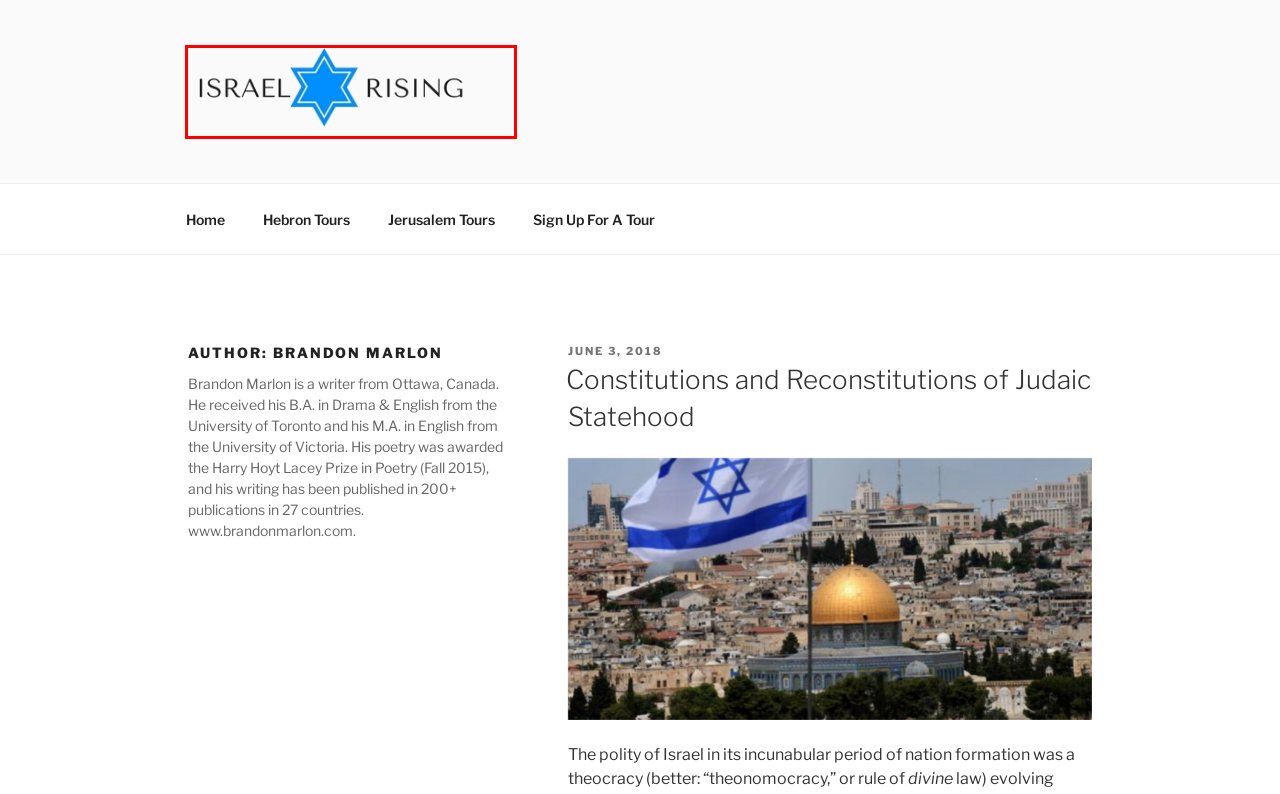Consider the screenshot of a webpage with a red bounding box and select the webpage description that best describes the new page that appears after clicking the element inside the red box. Here are the candidates:
A. Jerusalem Tours
B. The Truth About Jewish Communities in Judea and Samaria
C. Constitutions and Reconstitutions of Judaic Statehood
D. Blog Tool, Publishing Platform, and CMS – WordPress.org
E. Sign Up For A Tour
F. Hebron Tours
G. Frontline Tours In The Holy Land
H. ISRAEL AT A CROSSROADS: Hebraic Republic vs. Judaic State

G